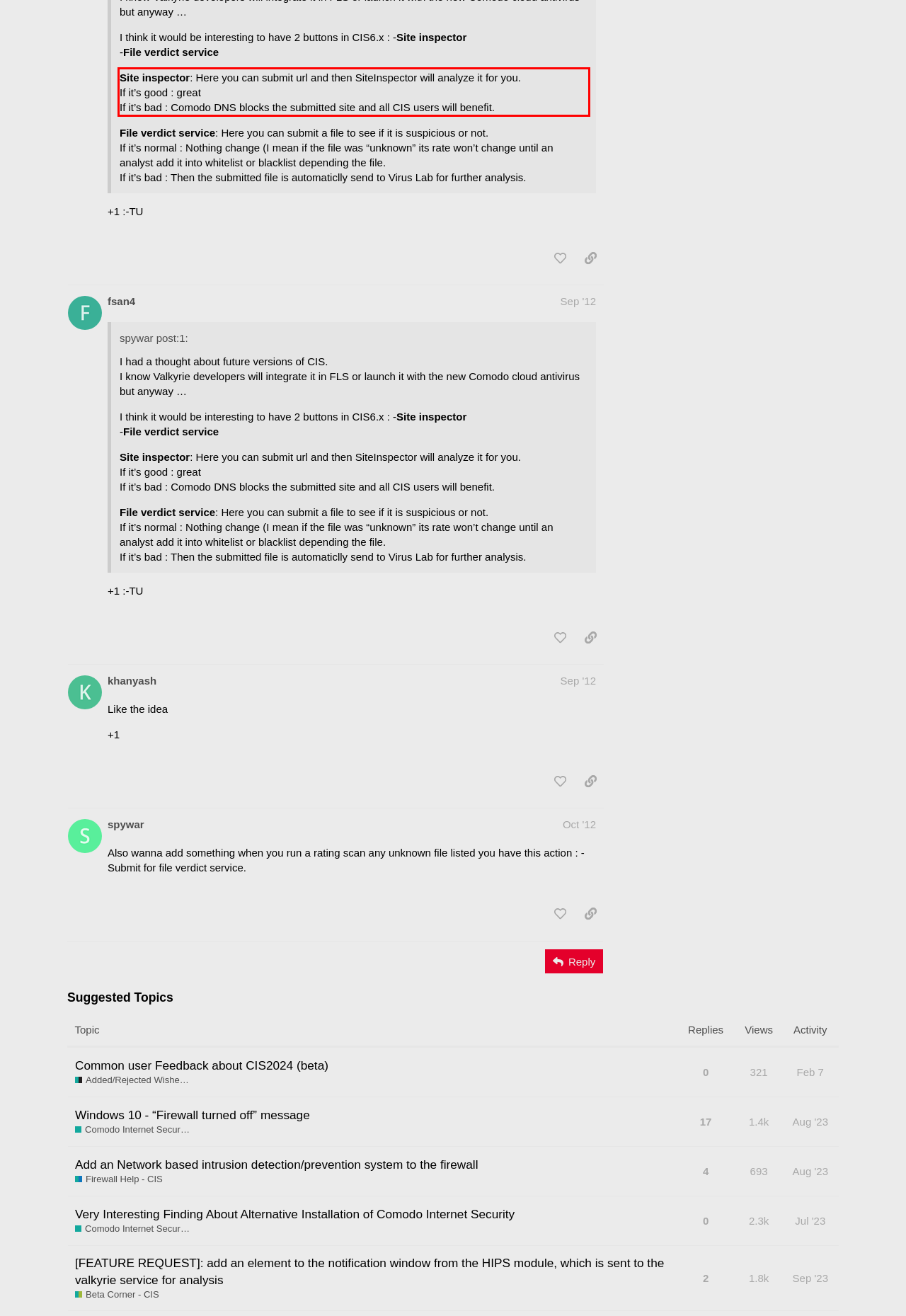Look at the webpage screenshot and recognize the text inside the red bounding box.

Site inspector: Here you can submit url and then SiteInspector will analyze it for you. If it’s good : great If it’s bad : Comodo DNS blocks the submitted site and all CIS users will benefit.